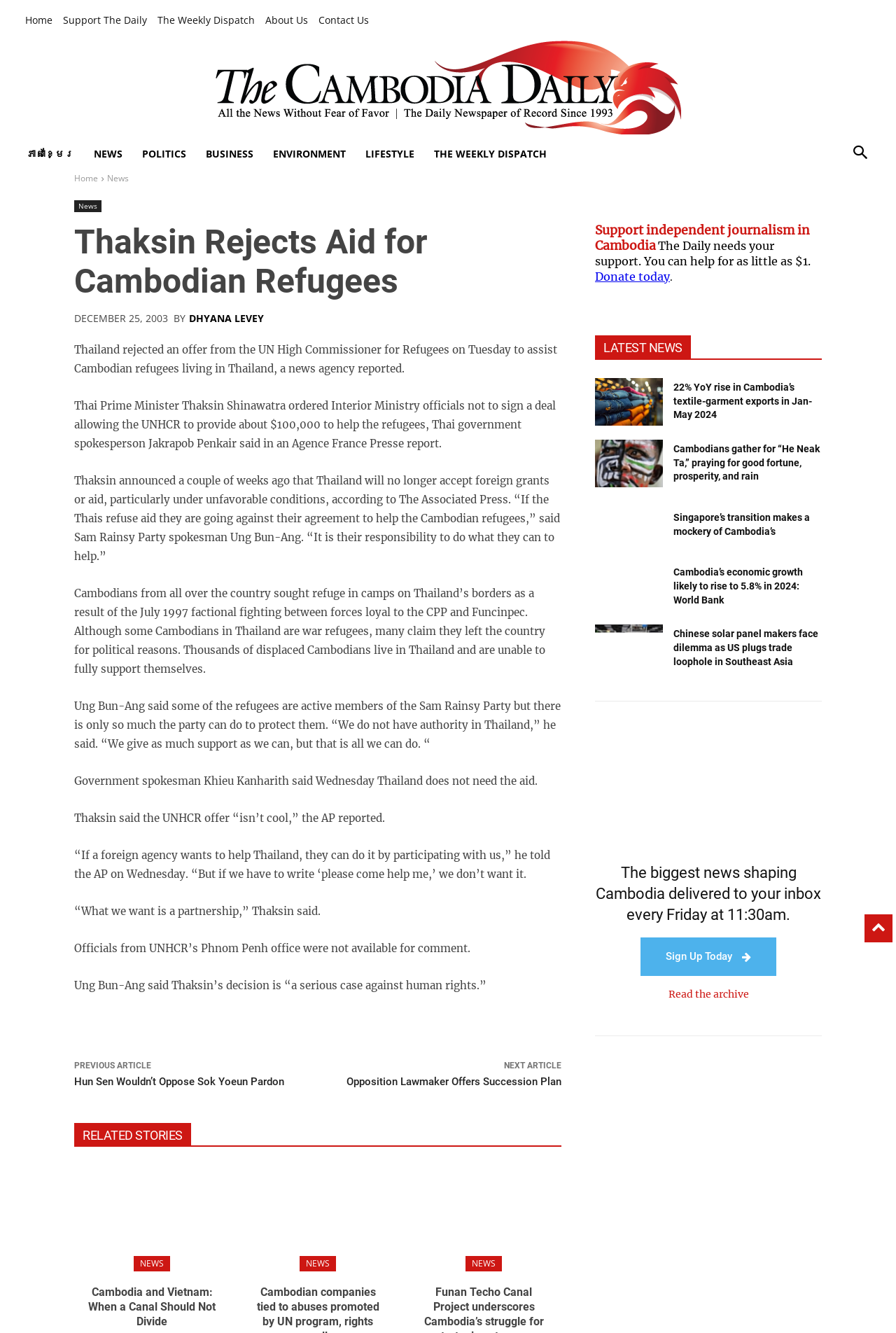What is the name of the Thai Prime Minister mentioned in the article?
Please provide a comprehensive answer based on the contents of the image.

I found the answer by reading the content of the news article, which mentions the Thai Prime Minister's name in the context of rejecting aid for Cambodian refugees.